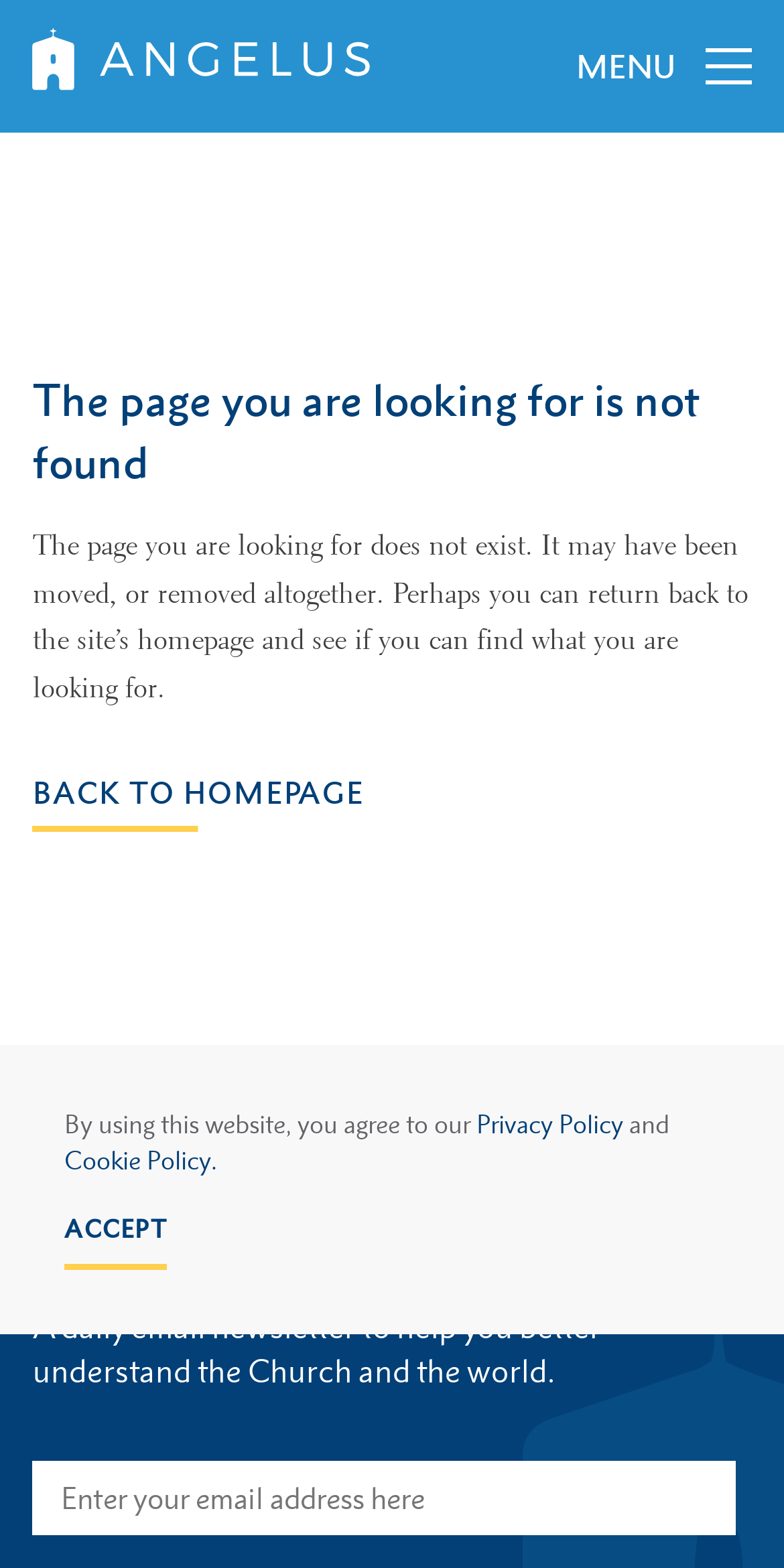Given the description of a UI element: "Accept", identify the bounding box coordinates of the matching element in the webpage screenshot.

[0.082, 0.769, 0.213, 0.81]